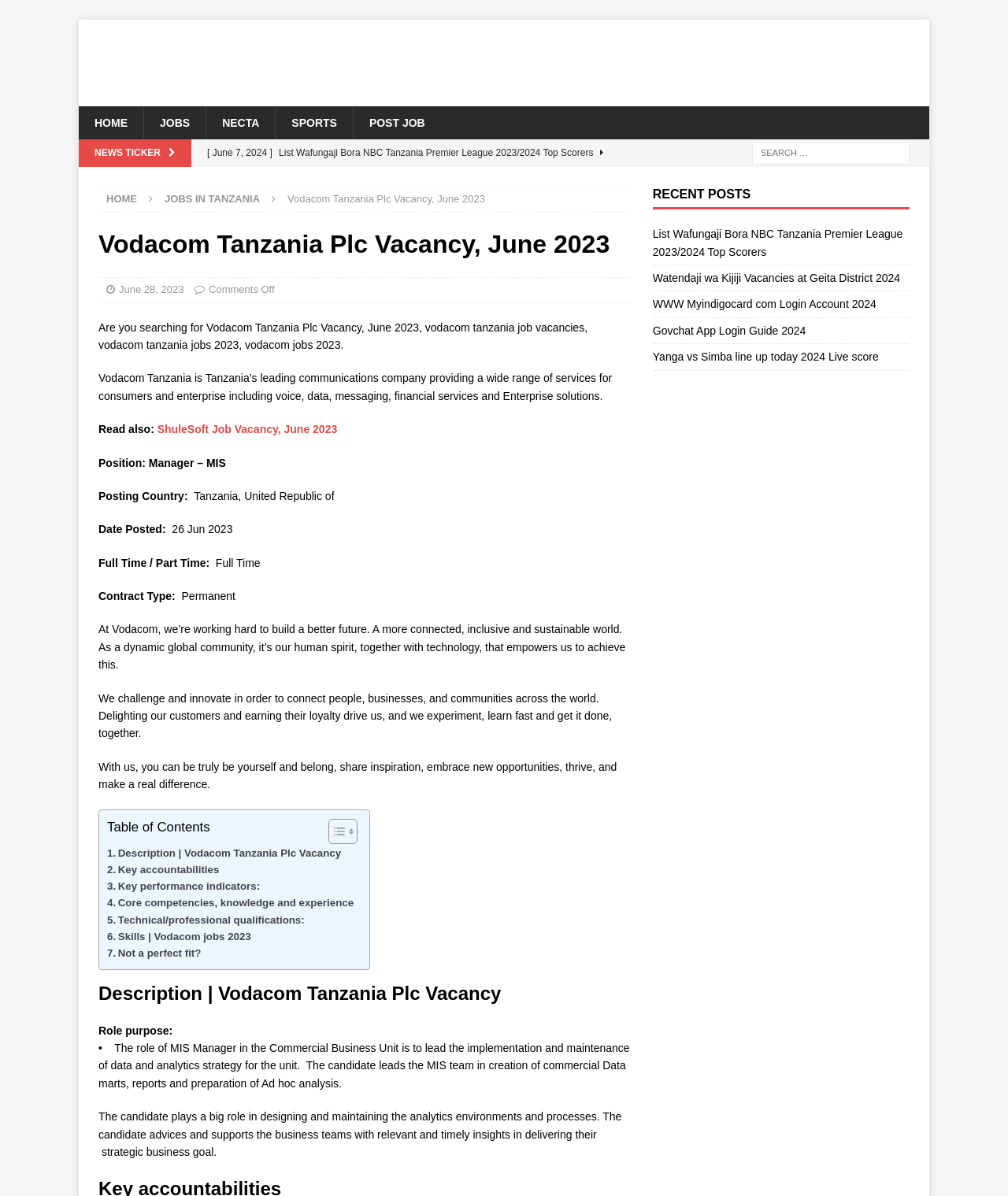Determine the heading of the webpage and extract its text content.

Vodacom Tanzania Plc Vacancy, June 2023